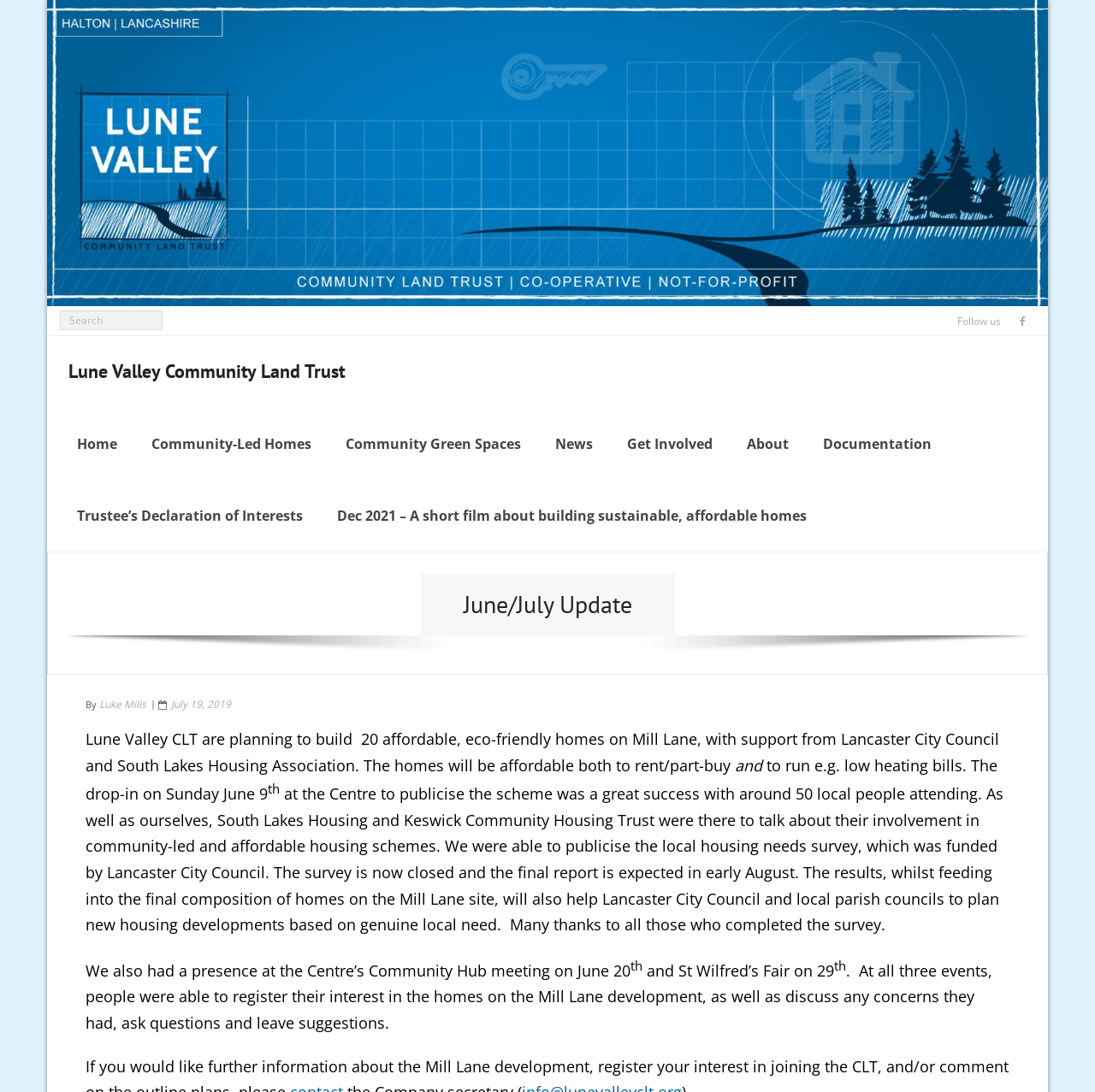Determine the bounding box coordinates of the clickable region to carry out the instruction: "Read about community-led homes".

[0.123, 0.373, 0.3, 0.439]